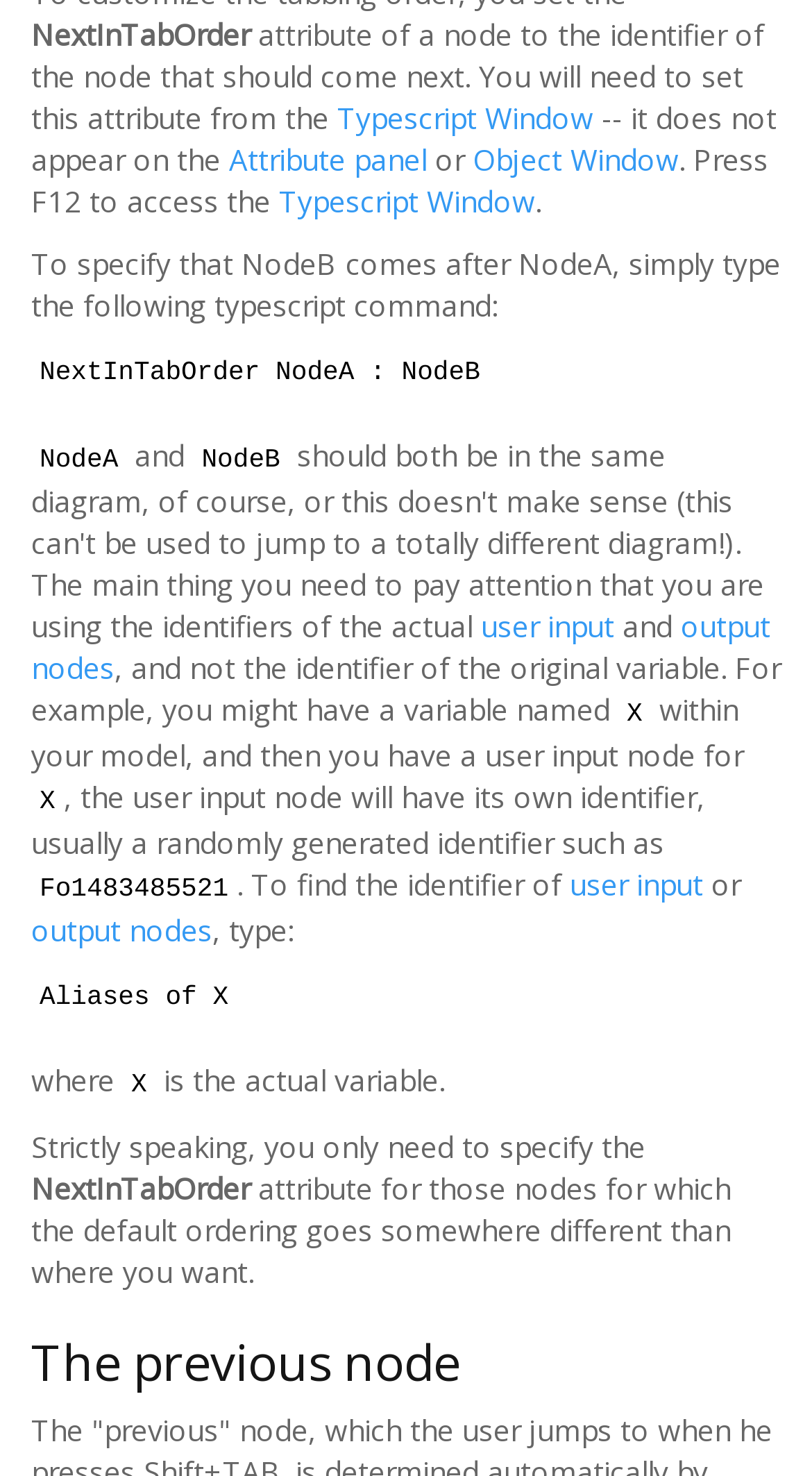Determine the bounding box coordinates for the area that should be clicked to carry out the following instruction: "Access the 'Object Window'".

[0.582, 0.094, 0.836, 0.121]